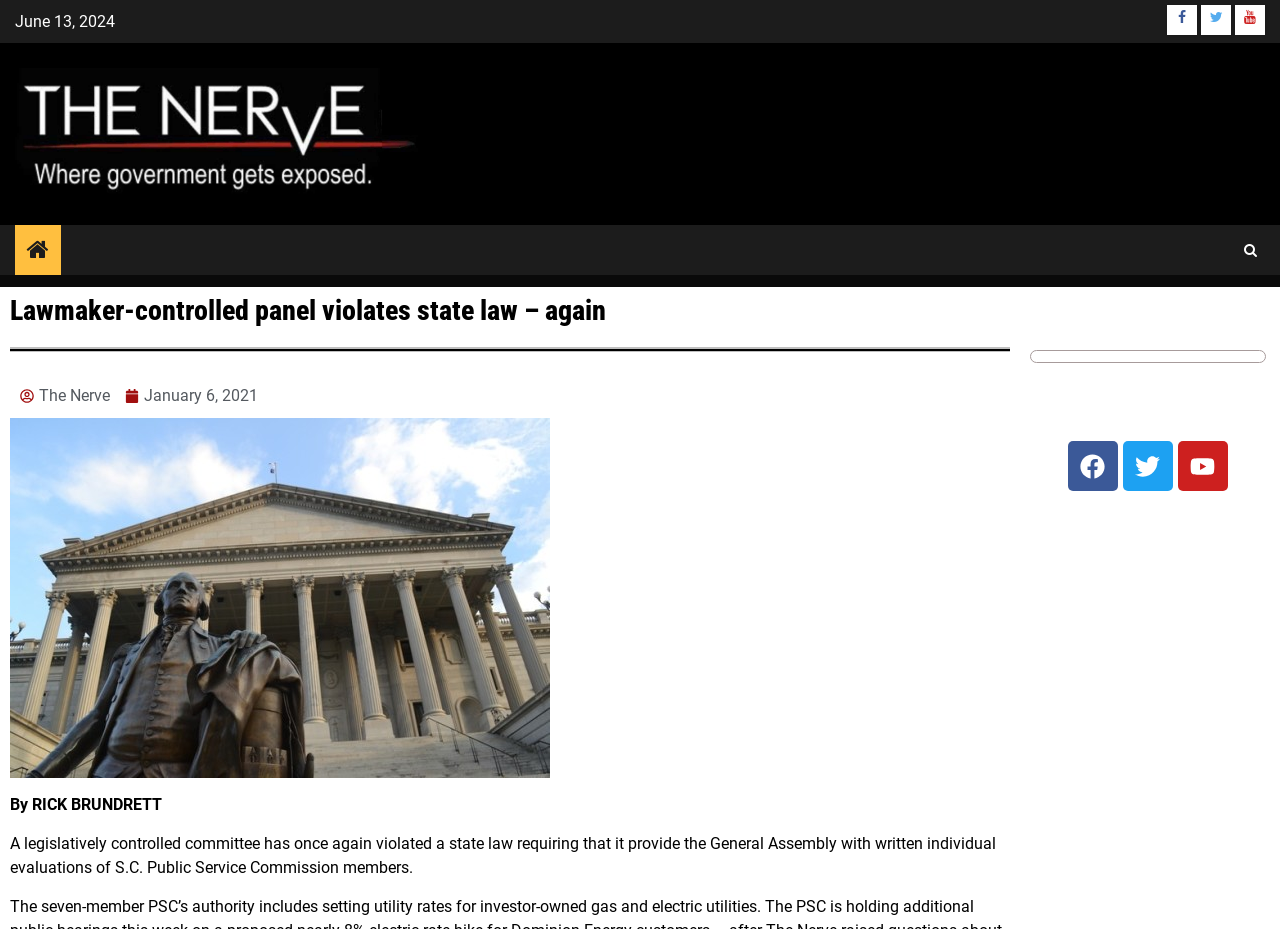Convey a detailed summary of the webpage, mentioning all key elements.

The webpage appears to be an article from The Nerve Archive, with a focus on a news story about a lawmaker-controlled panel violating state law. 

At the top left of the page, there is a date "June 13, 2024". On the top right, there are three social media links: Facebook, Twitter, and YouTube, each accompanied by an icon. 

Below the date, there is a link to "The Nerve Archive" with an associated image. 

Further down, there is a heading that summarizes the article: "Lawmaker-controlled panel violates state law – again". 

Underneath the heading, there are two links: one to "The Nerve" and another to a specific date, "January 6, 2021". 

The main content of the article starts with the author's name, "By RICK BRUNDRETT", followed by a paragraph of text that describes the violation of state law by the legislatively controlled committee. 

At the bottom of the page, there are three social media links again, each with an associated image: Facebook, Twitter, and YouTube.